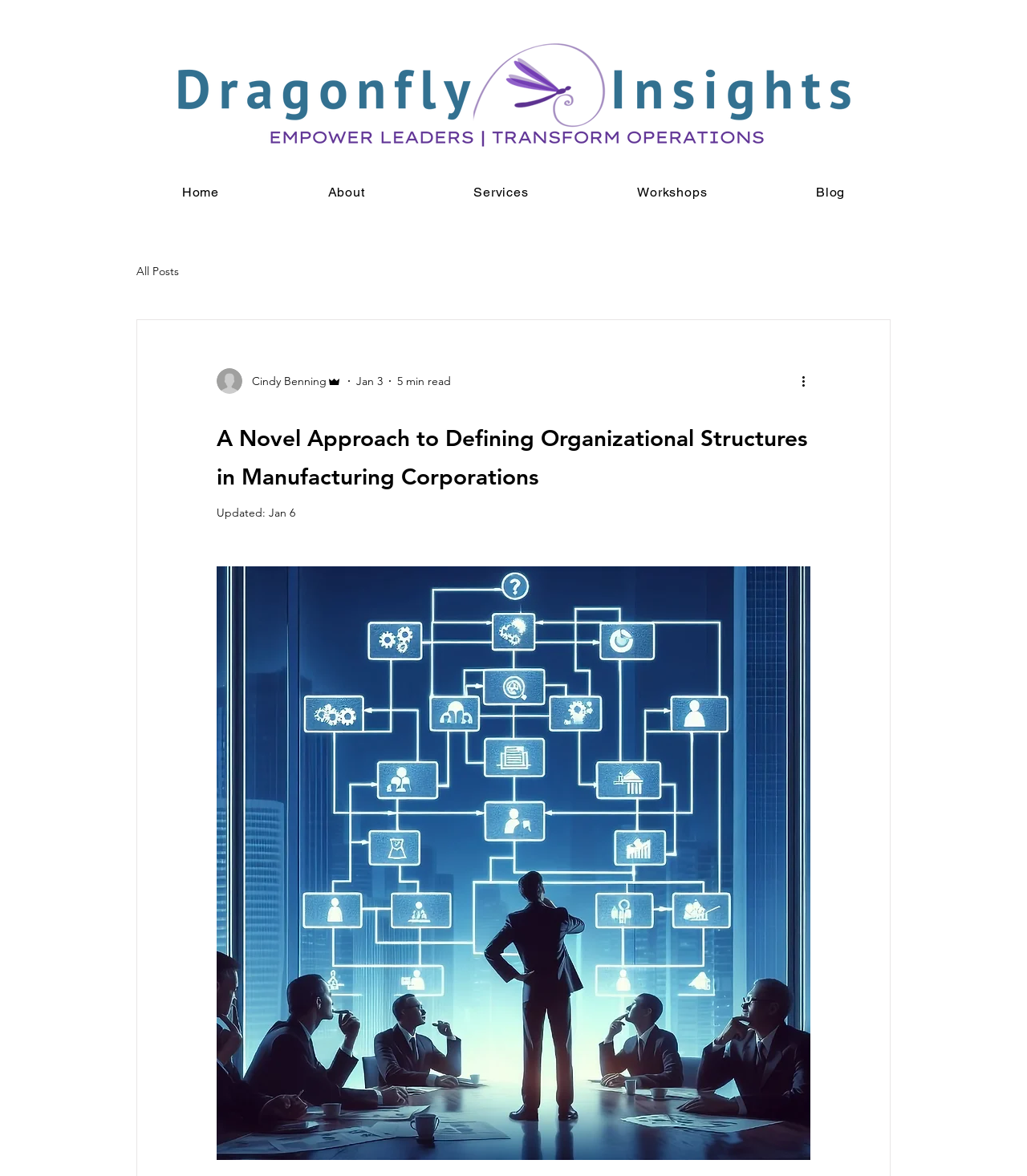Please answer the following question using a single word or phrase: 
What is the logo name of the website?

Dragonfly insights